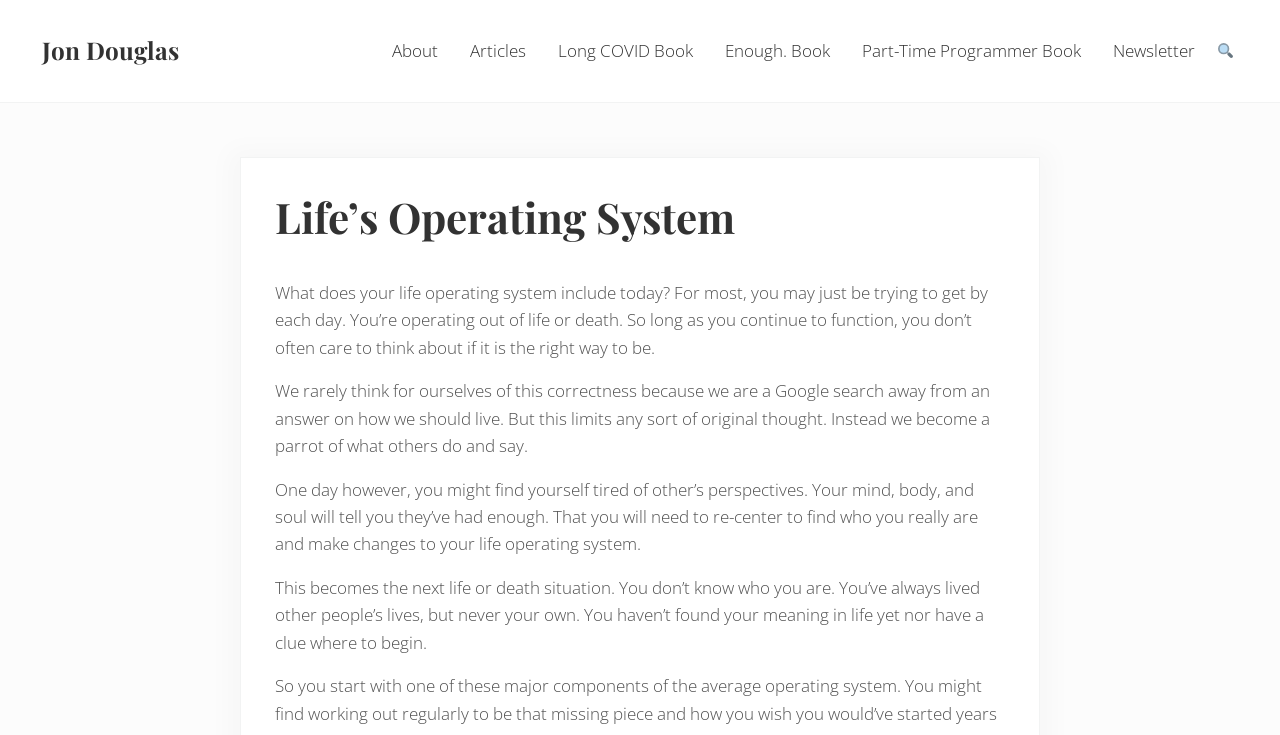Please specify the bounding box coordinates of the clickable region necessary for completing the following instruction: "Visit Jon Douglas' homepage". The coordinates must consist of four float numbers between 0 and 1, i.e., [left, top, right, bottom].

[0.032, 0.046, 0.14, 0.09]